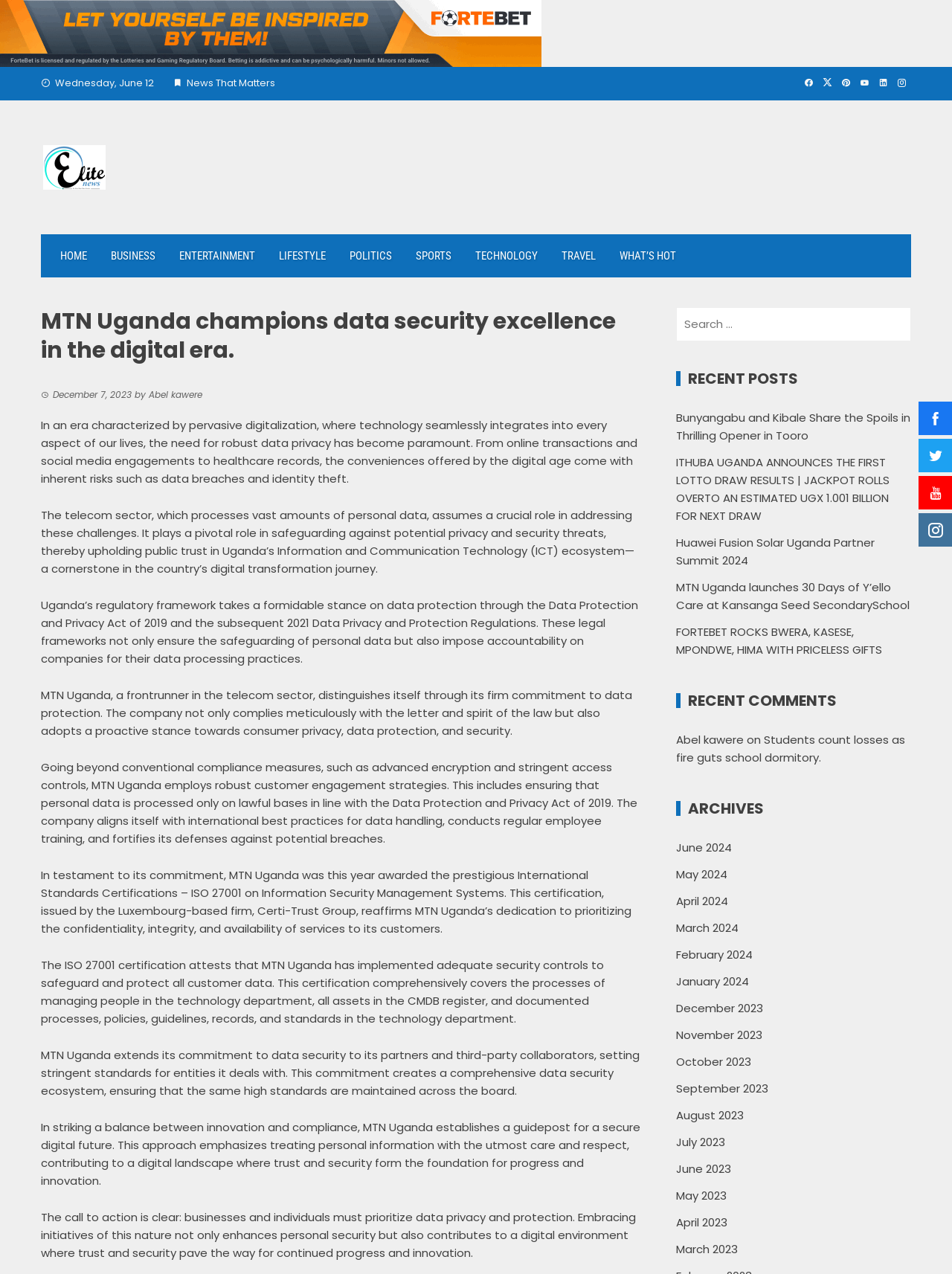What is the main topic of the article?
From the screenshot, provide a brief answer in one word or phrase.

Data security excellence